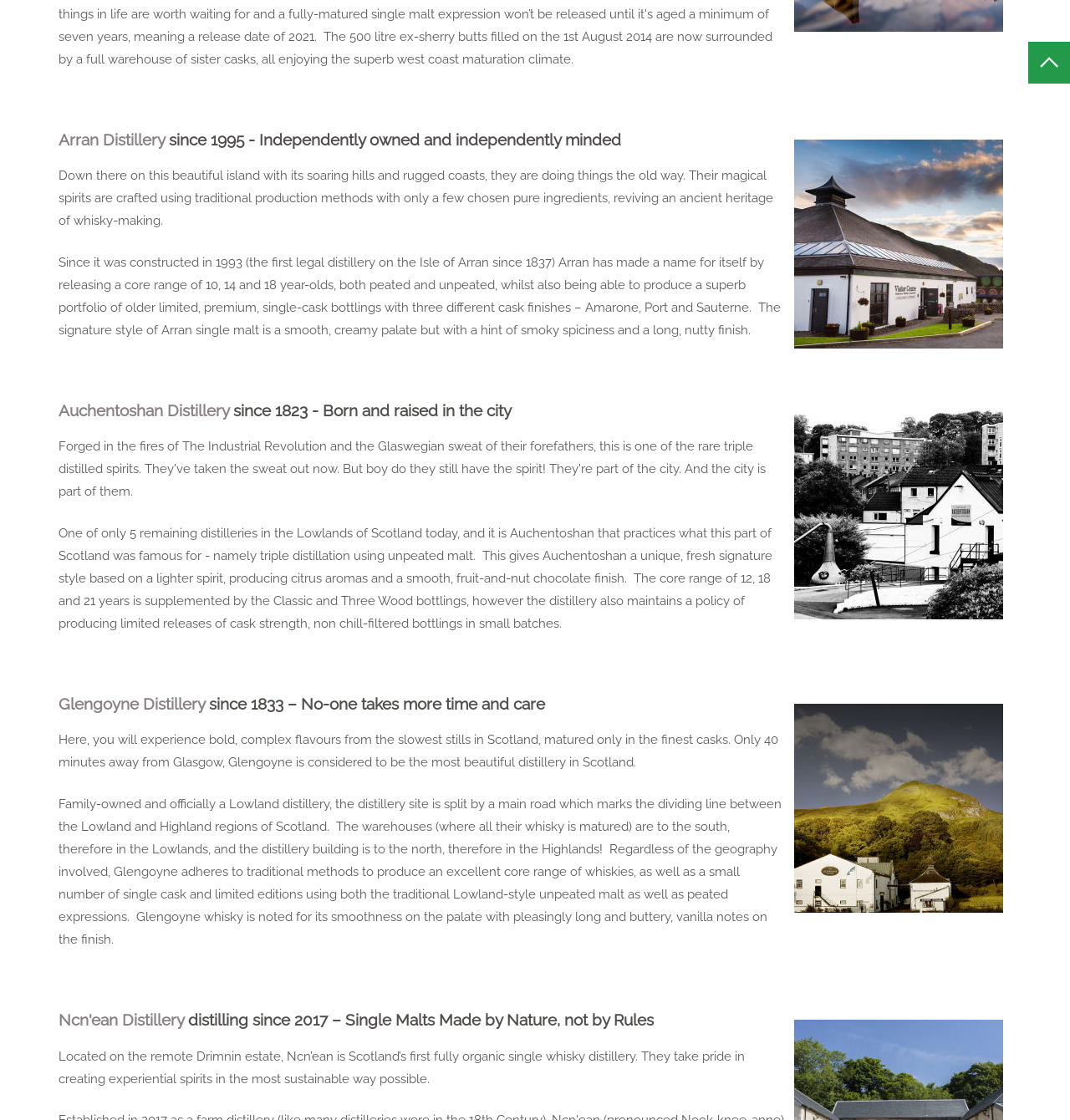Observe the image and answer the following question in detail: What is Ncn'ean Distillery known for?

Ncn'ean Distillery is known for being Scotland's first fully organic single whisky distillery, and takes pride in creating experiential spirits in the most sustainable way possible.